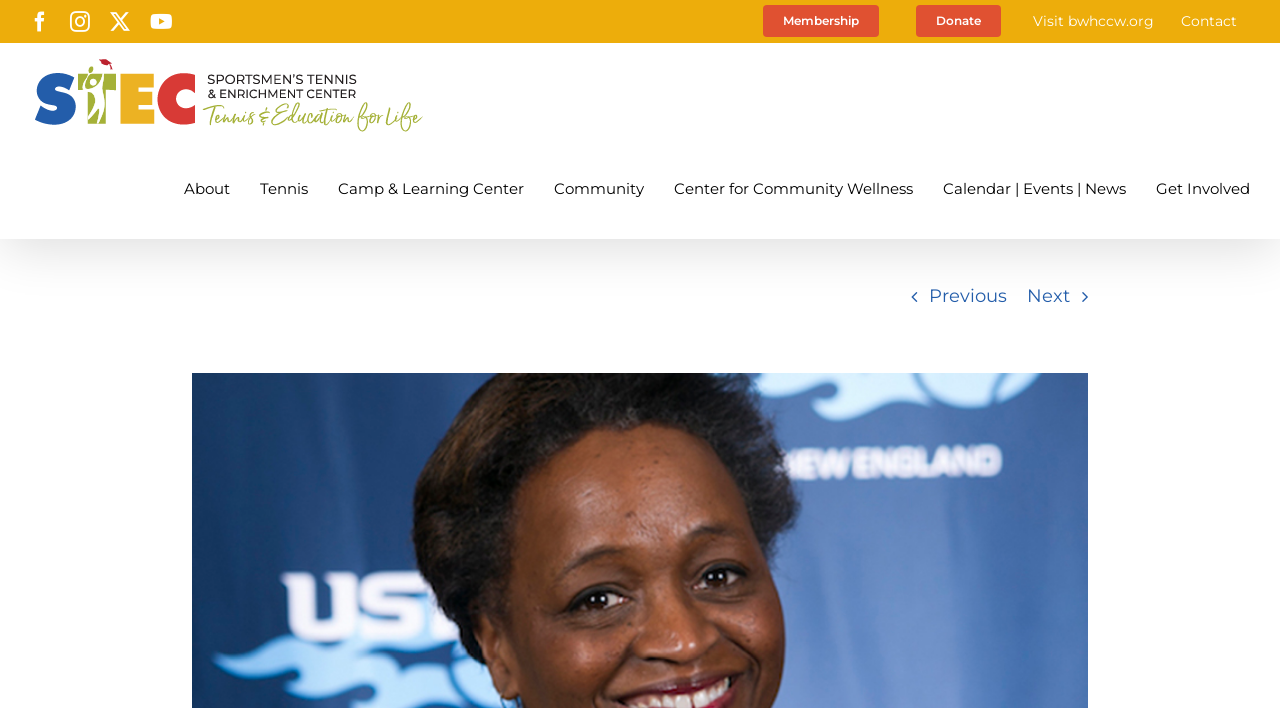Offer a meticulous caption that includes all visible features of the webpage.

The webpage is about Toni Wiley, the CEO of the Sportsmen's Tennis & Enrichment Center. At the top left corner, there are four social media links: Facebook, Instagram, a close button, and YouTube. Below these links, the center's logo is displayed. 

To the right of the logo, there is a main menu with seven links: About, Tennis, Camp & Learning Center, Community, Center for Community Wellness, Calendar | Events | News, and Get Involved. Each of these links has a dropdown menu.

Below the main menu, there is a secondary menu with four links: Membership, Donate, Visit bwhccw.org, and Contact. These links are aligned to the right side of the page.

In the middle of the page, there is a large image with two navigation links, Previous and Next, placed below it. The Previous link is on the left, and the Next link is on the right. Above the image, there is a text "View Larger Image".